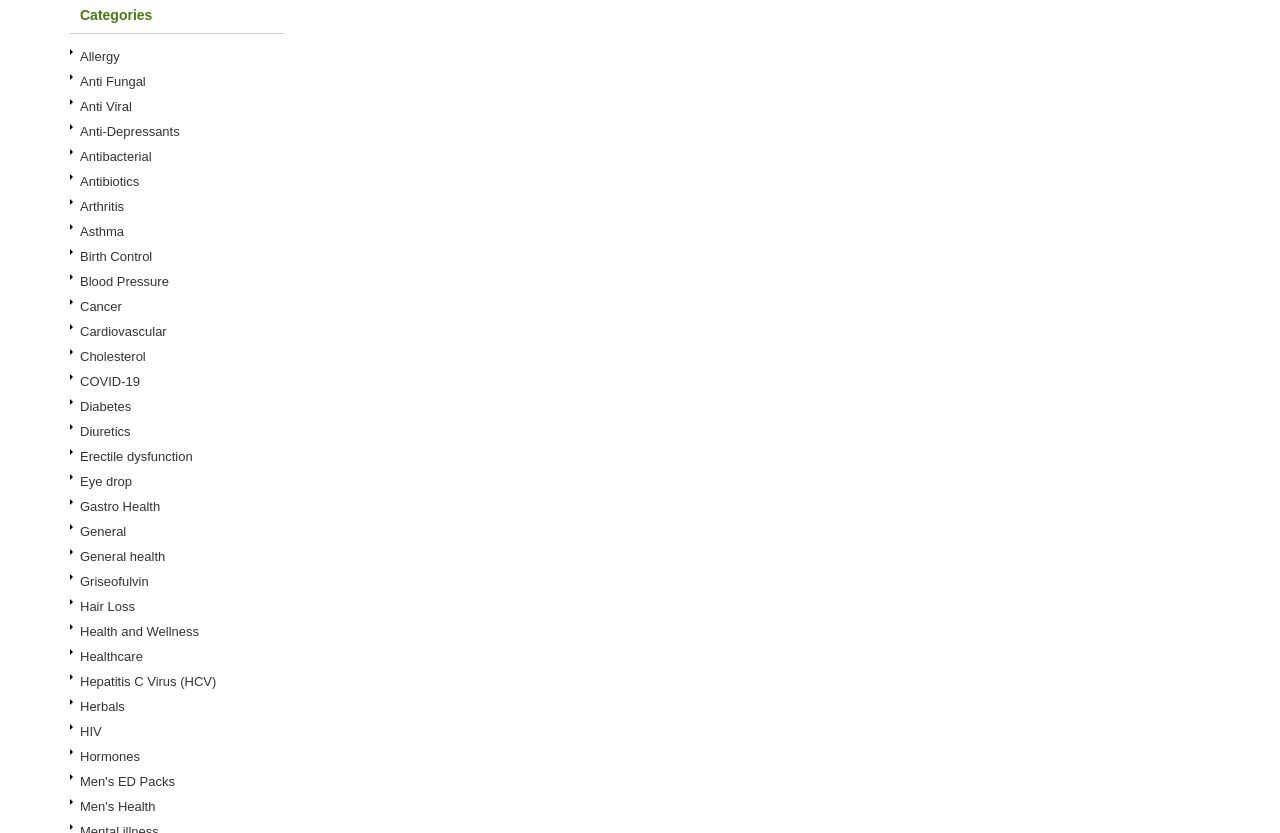Identify the bounding box coordinates for the UI element described by the following text: "Hepatitis C Virus (HCV)". Provide the coordinates as four float numbers between 0 and 1, in the format [left, top, right, bottom].

[0.055, 0.803, 0.222, 0.833]